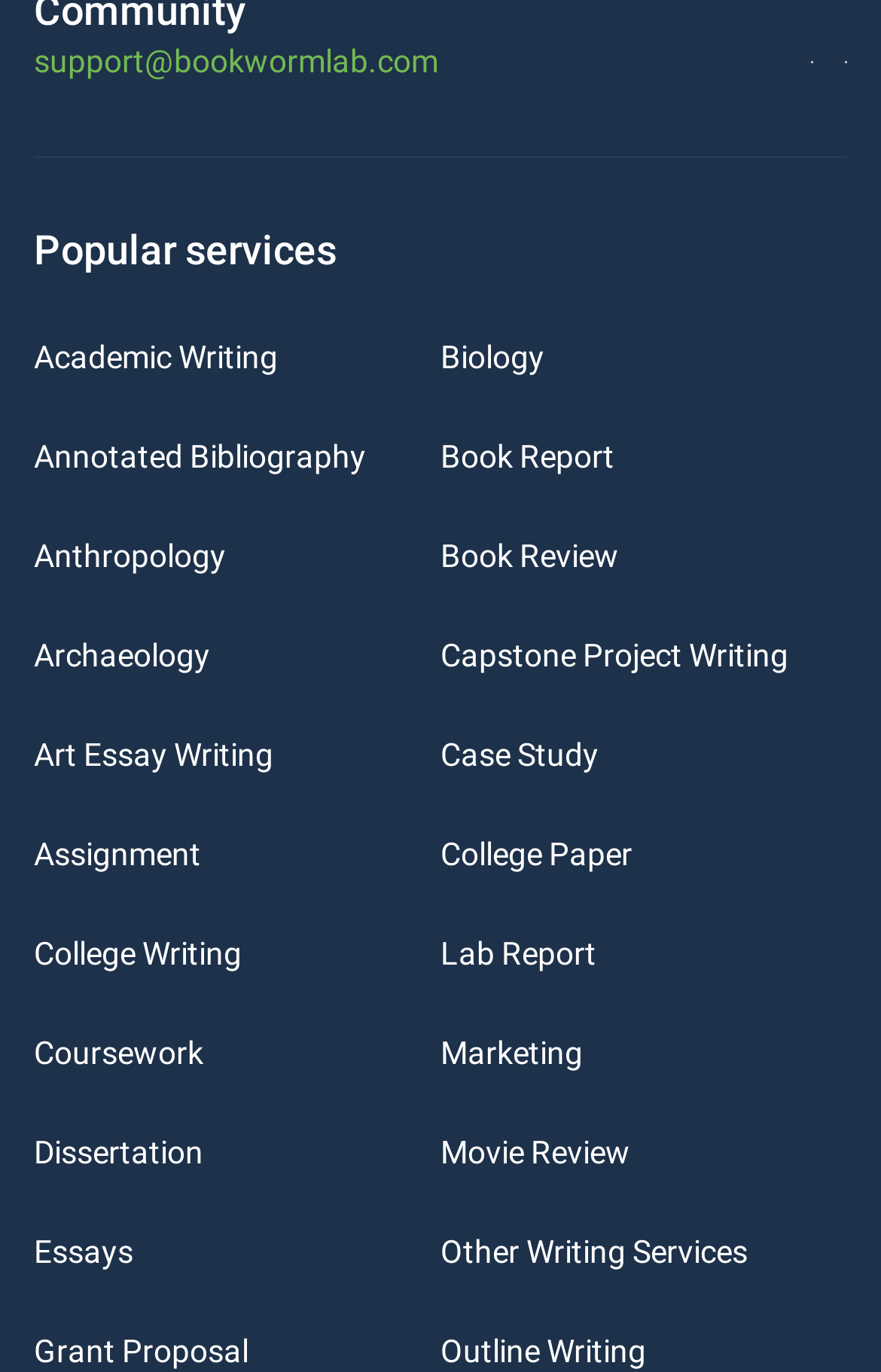What is the last link listed under 'Popular services'?
Please answer the question with as much detail and depth as you can.

The last link listed under 'Popular services' is 'Other Writing Services', which is located at the bottom of the section and provides a link to other writing services offered by the website.